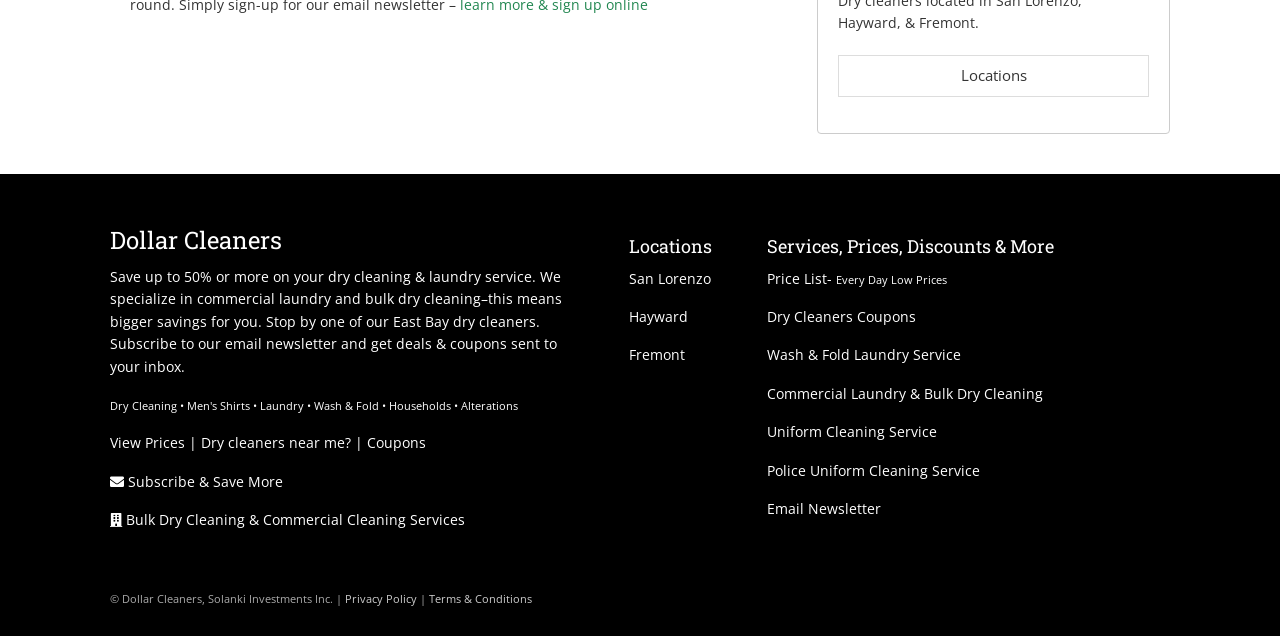Please identify the coordinates of the bounding box for the clickable region that will accomplish this instruction: "View prices".

[0.086, 0.681, 0.145, 0.711]